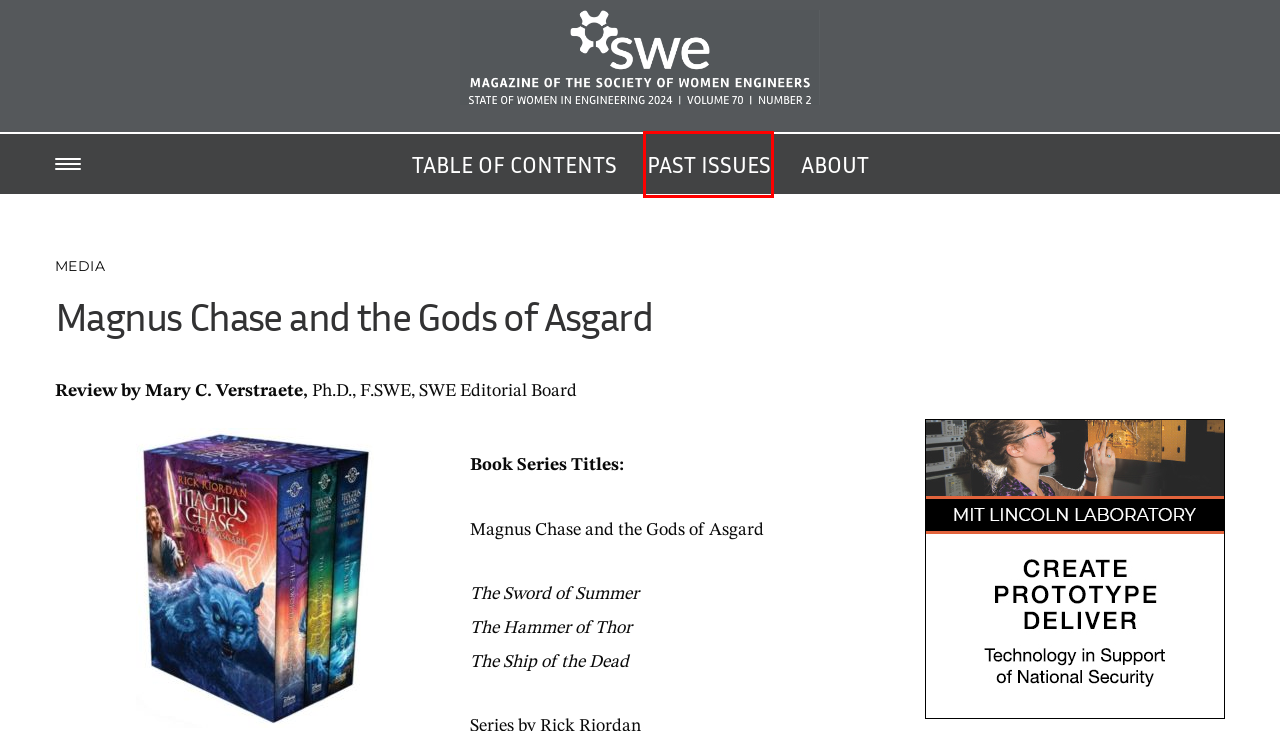Given a webpage screenshot with a red bounding box around a UI element, choose the webpage description that best matches the new webpage after clicking the element within the bounding box. Here are the candidates:
A. About - Society of Women Engineers - Magazine
B. Global Programs - Society of Women Engineers
C. SWE
D. Media Archives - Society of Women Engineers - Magazine
E. Past Issues - Society of Women Engineers - Magazine
F. Homepage | MIT Lincoln Laboratory
G. State of Women in Engineering 2024 - Society of Women Engineers - Magazine
H. Privacy Policy - Society of Women Engineers

E